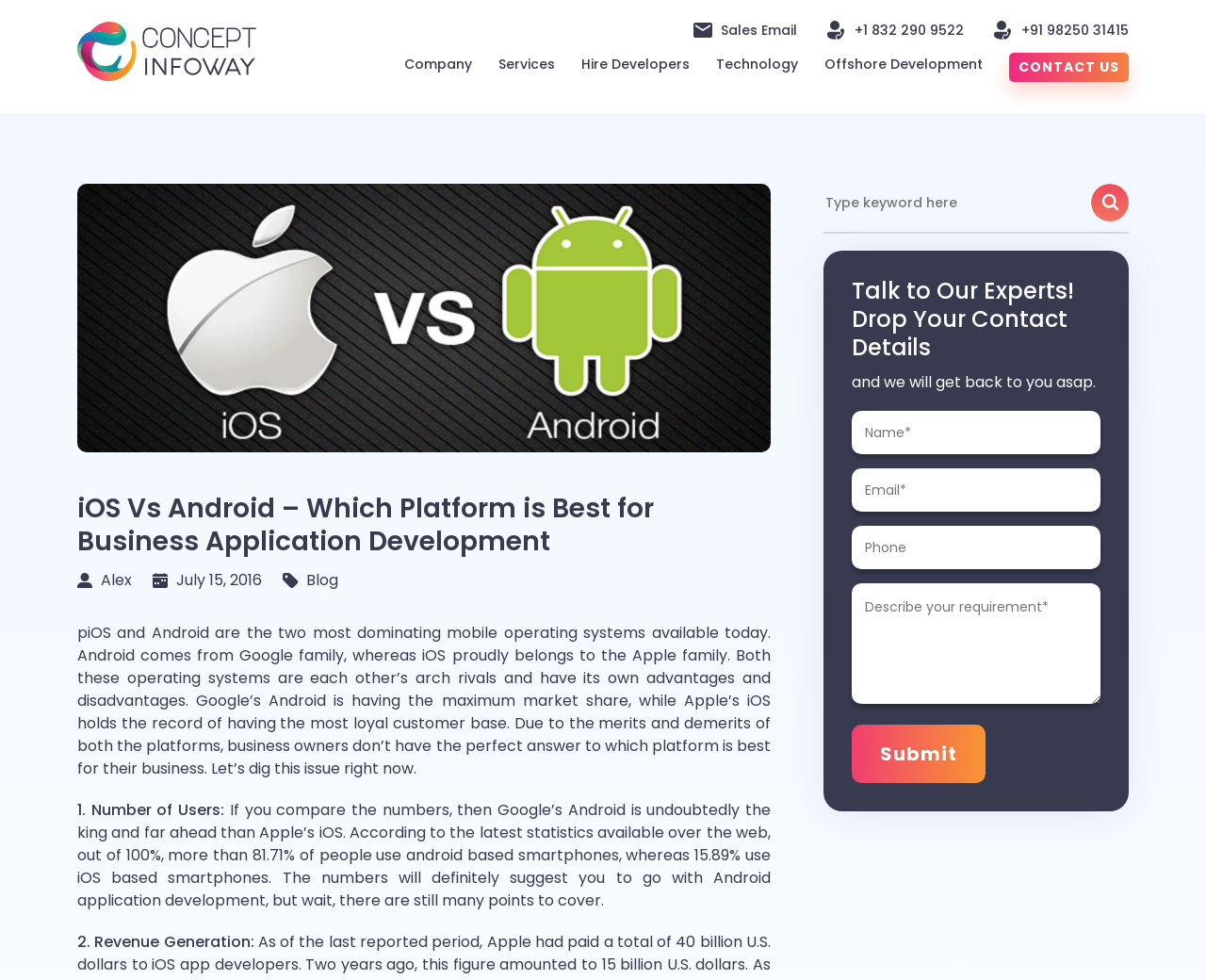Generate a thorough caption that explains the contents of the webpage.

This webpage is about comparing iOS and Android mobile operating systems for business application development. At the top, there is a logo of Concept Infoway, an offshore software development company in India, accompanied by a link to the company's website. Below the logo, there are several links to different sections of the website, including "Company", "Services", "Hire Developers", "Technology", and "Offshore Development". 

On the left side, there is a large image related to iOS and Android, taking up most of the vertical space. Above the image, there is a heading that reads "iOS Vs Android – Which Platform is Best for Business Application Development". 

Below the heading, there is a section with a link to a blog post, a date "July 15, 2016", and a link to an author named "Alex". The main content of the webpage starts below this section, discussing the merits and demerits of both iOS and Android platforms for business application development. The text is divided into sections, including "1. Number of Users" and "2. Revenue Generation", with statistics and comparisons between the two platforms.

On the right side, there is a search bar with a textbox and a button to clear the input. Below the search bar, there is a call-to-action section with a heading "Talk to Our Experts! Drop Your Contact Details" and a form to submit contact information, including name, email, phone number, and a description of the requirement. The form has a "Submit" button at the bottom.